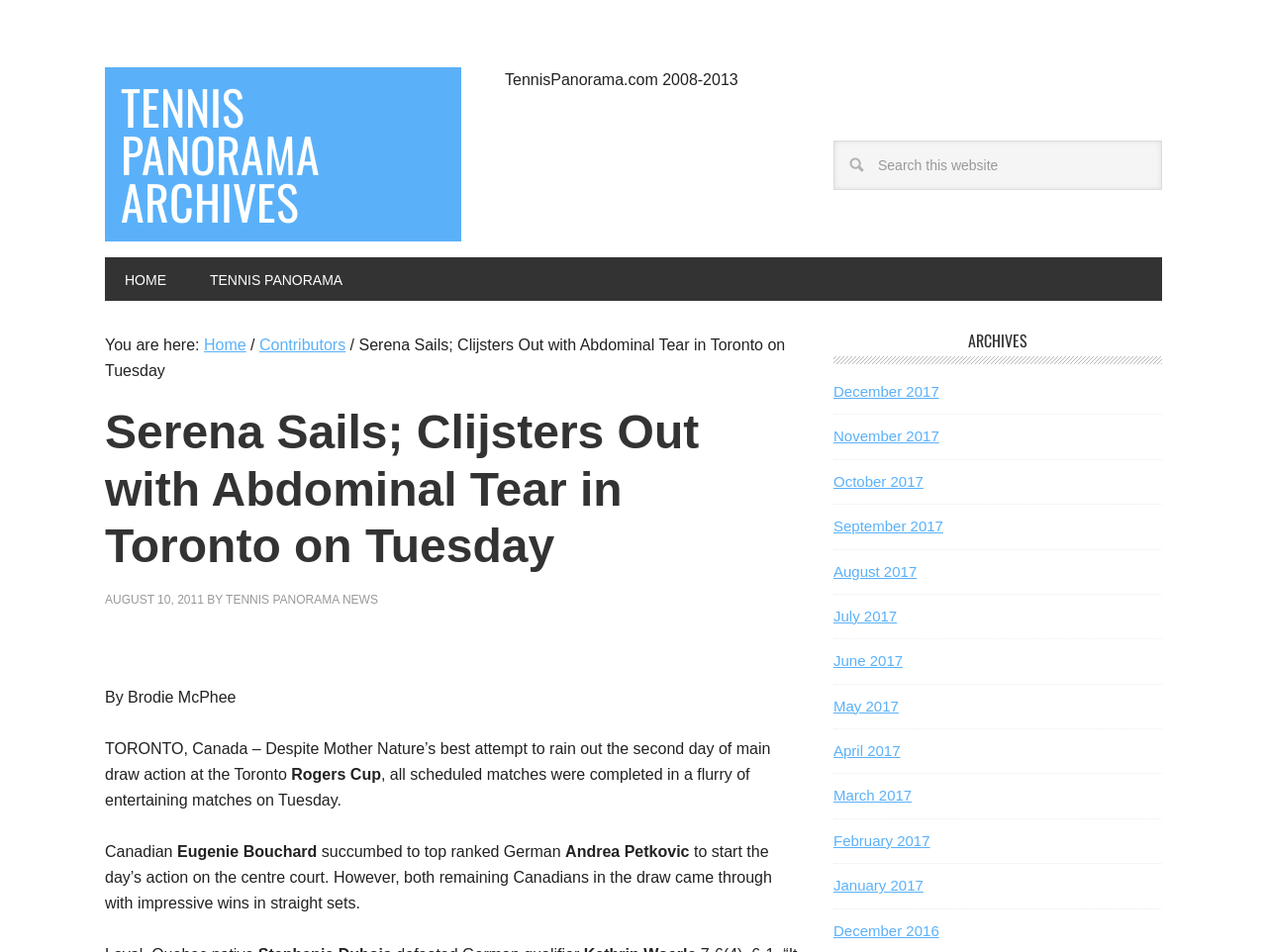Find and specify the bounding box coordinates that correspond to the clickable region for the instruction: "Read news by TENNIS PANORAMA NEWS".

[0.178, 0.622, 0.298, 0.637]